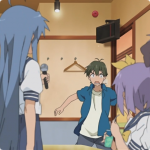Describe all the important aspects and features visible in the image.

The image features a lively scene that captures the essence of a lighthearted moment from the anime "Kannagi." In this engaging setting, a young boy, seemingly startled, is caught mid-reaction as a girl in a school uniform with long blue hair holds a microphone, possibly preparing to sing or call for his attention. He wears a casual blue shirt over a white tee, looking surprised or flustered. Another girl, with purple hair, observes the situation with a playful expression, while a soft toy or drink lies in front of her, adding to the playful atmosphere. The background reveals a cozy, inviting room, suggesting a friendly gathering or karaoke session. This moment reflects the fun and humorous interactions characteristic of the series, enhancing the viewers' enjoyment.